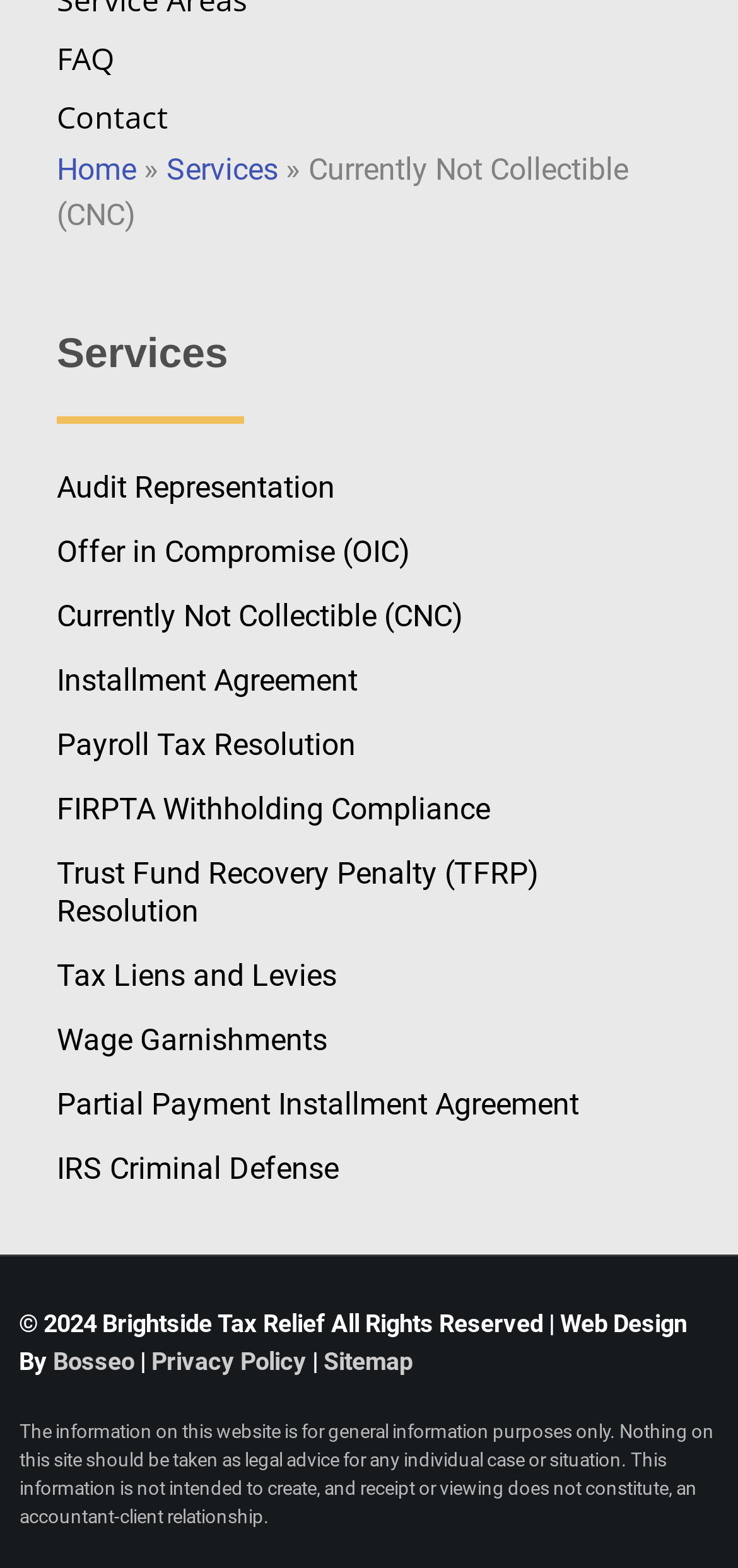Please find the bounding box coordinates of the clickable region needed to complete the following instruction: "check out IRS Criminal Defense". The bounding box coordinates must consist of four float numbers between 0 and 1, i.e., [left, top, right, bottom].

[0.077, 0.728, 0.923, 0.764]